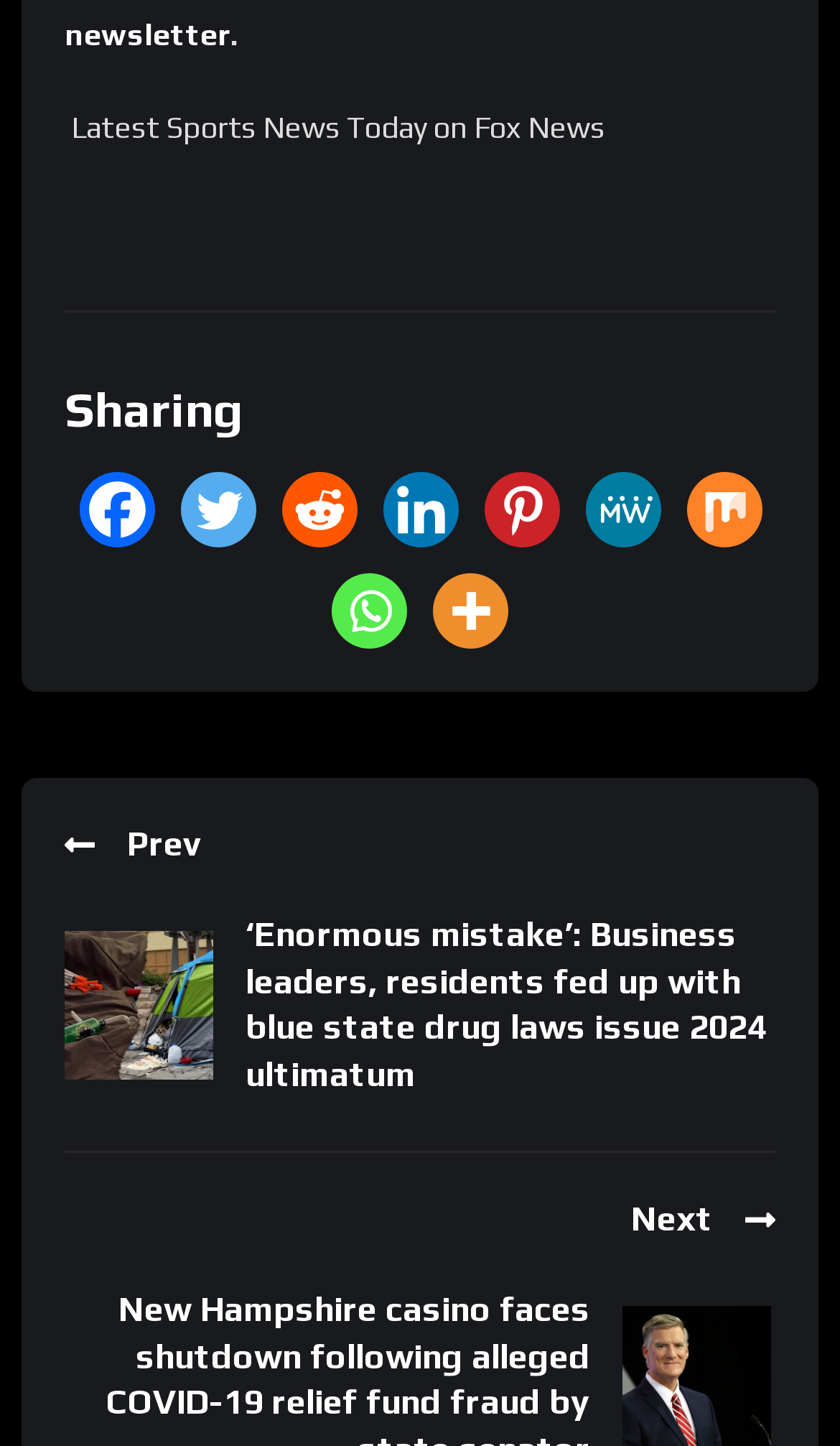Is there a navigation button to go to the next page?
Utilize the information in the image to give a detailed answer to the question.

I found a link with the text 'Next ' which contains a right arrow Unicode character, indicating that it navigates to the next page.